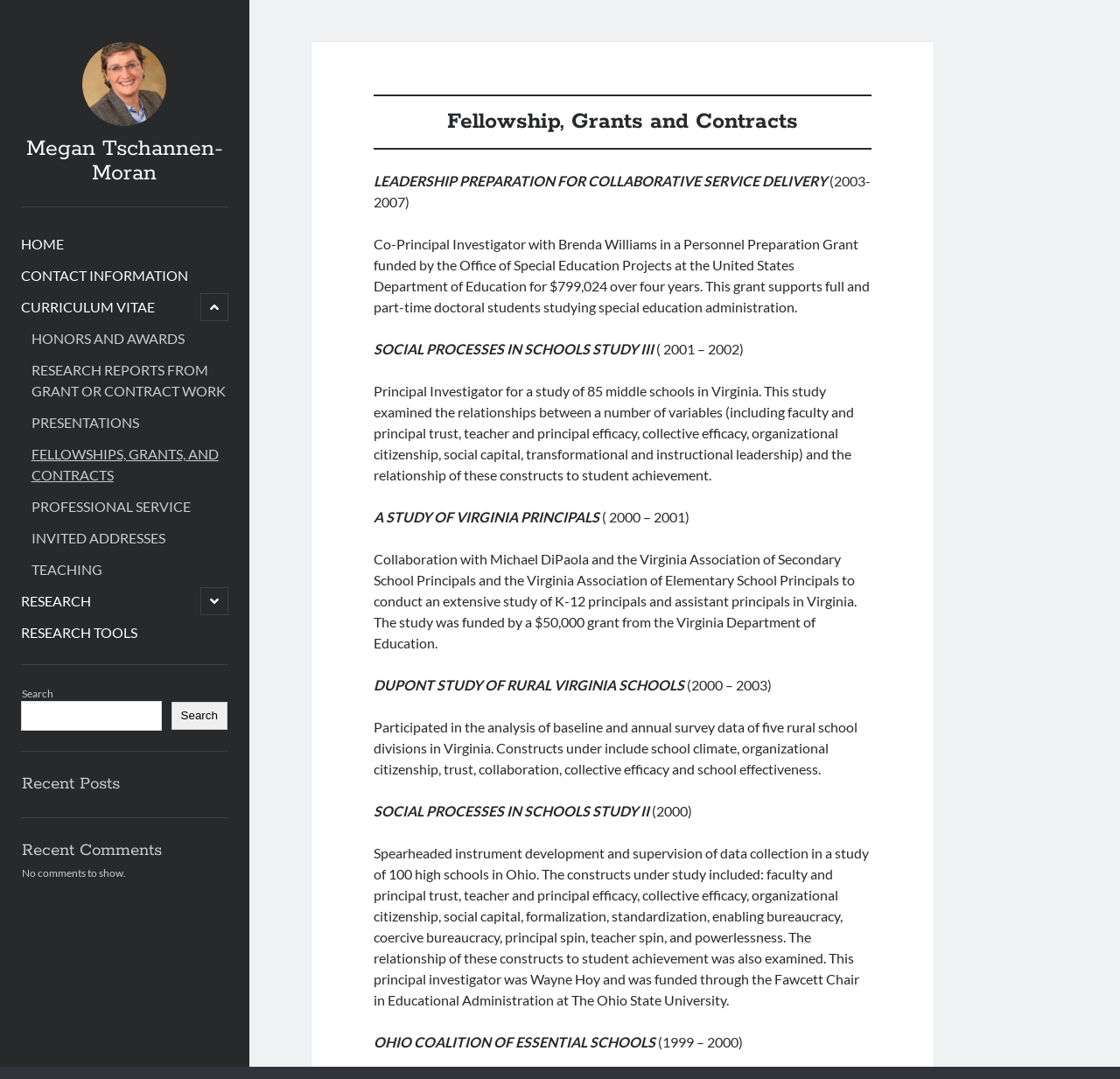Using the description: "TEACHING", determine the UI element's bounding box coordinates. Ensure the coordinates are in the format of four float numbers between 0 and 1, i.e., [left, top, right, bottom].

[0.028, 0.518, 0.091, 0.538]